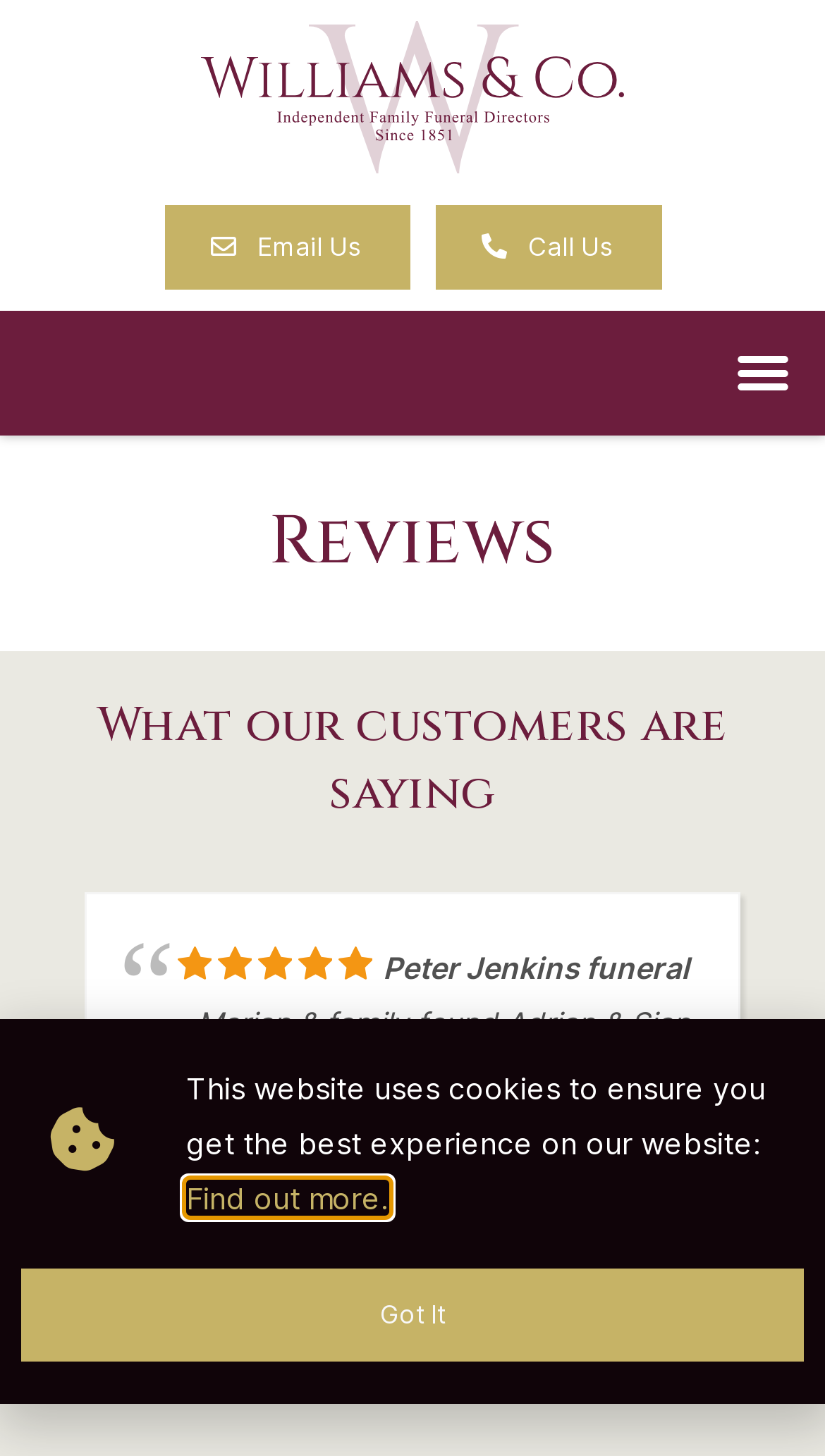What is the purpose of the 'Email Us' link?
Answer the question with a detailed explanation, including all necessary information.

The 'Email Us' link is likely intended to allow users to contact the funeral home, Williams & Co, via email. This can be inferred from the context of the webpage, which is related to reviews and contact information.